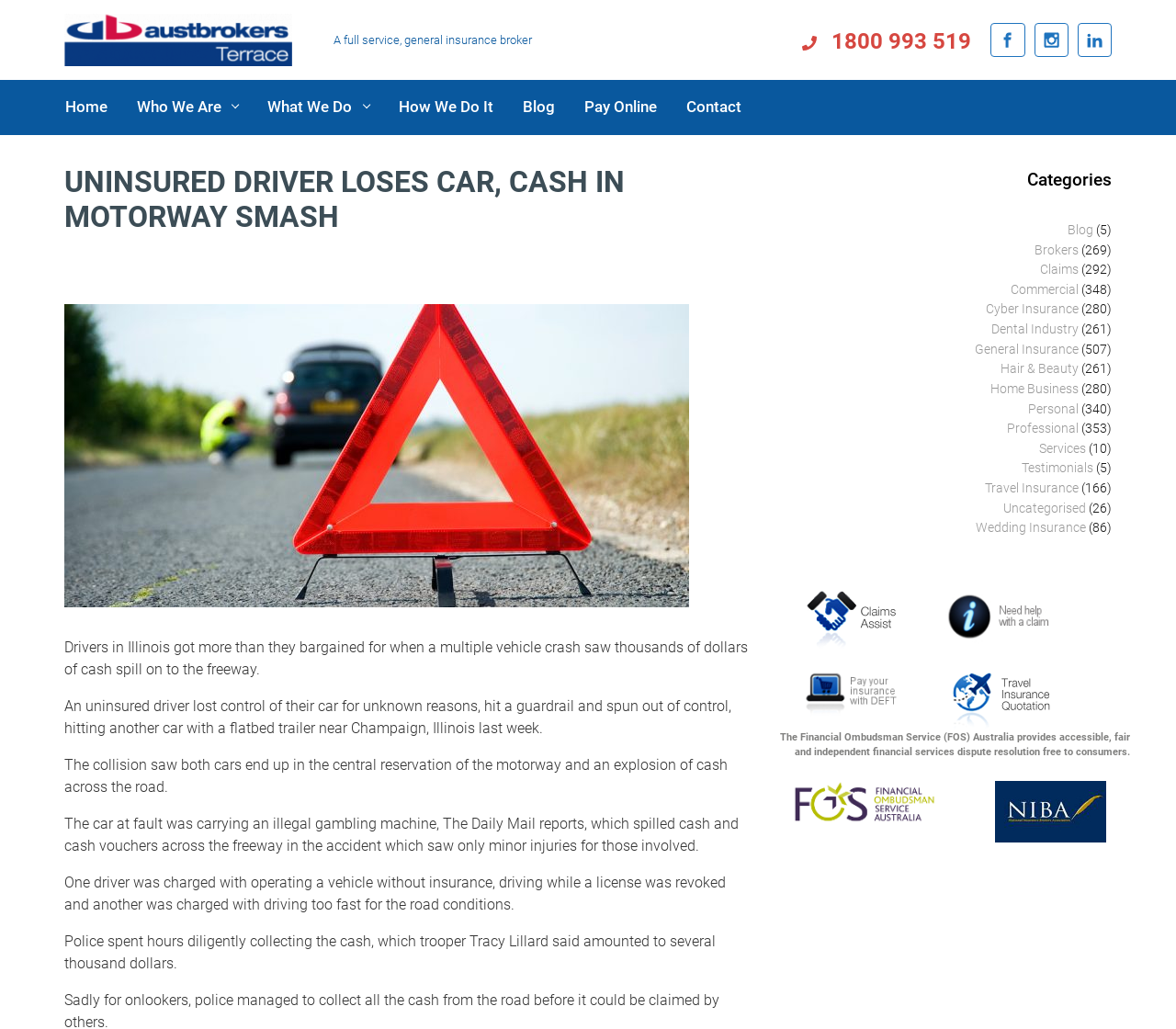Please find the bounding box coordinates of the element that needs to be clicked to perform the following instruction: "Click the 'Pay Online' link". The bounding box coordinates should be four float numbers between 0 and 1, represented as [left, top, right, bottom].

[0.491, 0.078, 0.565, 0.131]